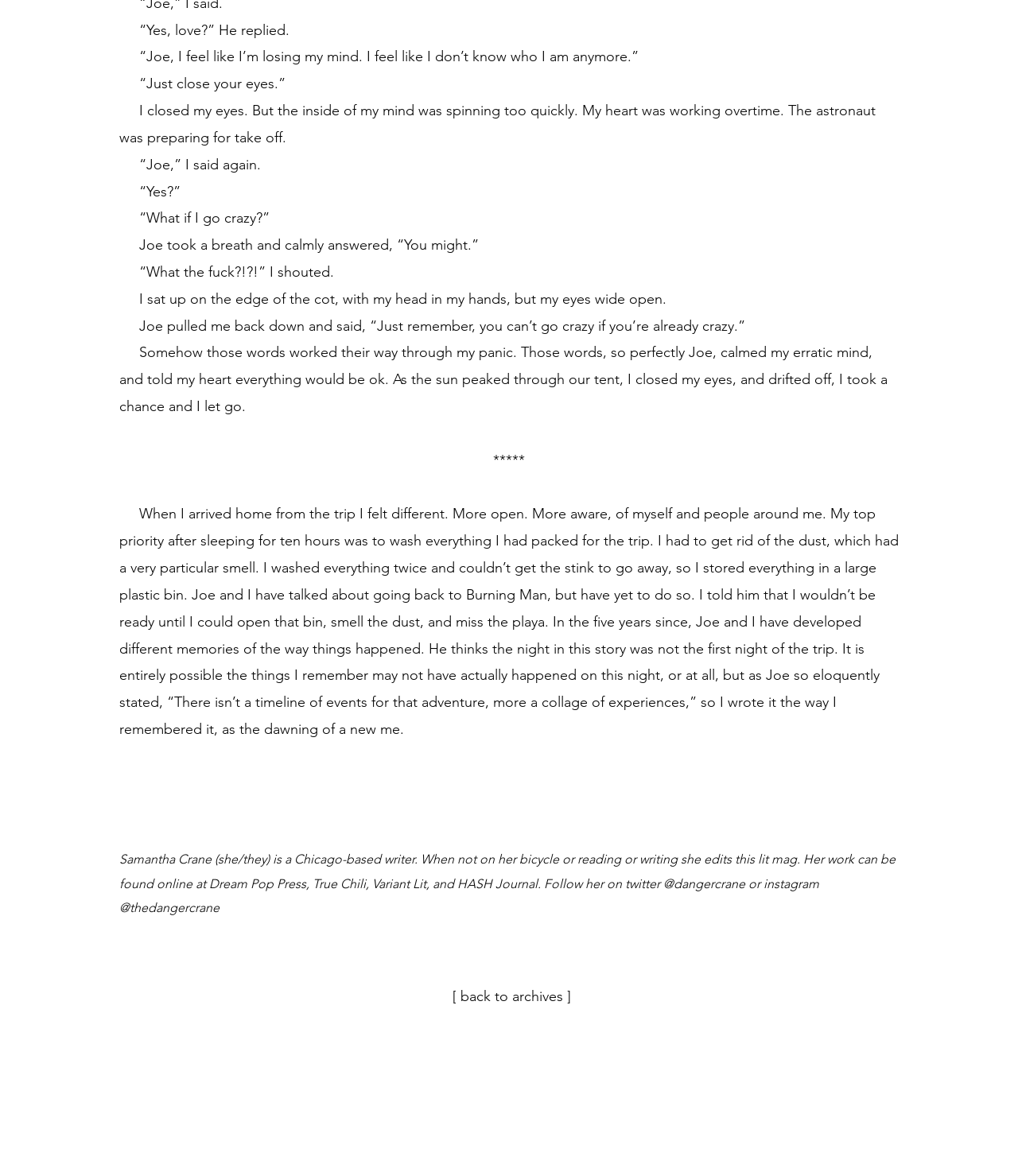Find the bounding box coordinates for the UI element whose description is: "aria-label="Instagram"". The coordinates should be four float numbers between 0 and 1, in the format [left, top, right, bottom].

[0.509, 0.903, 0.544, 0.933]